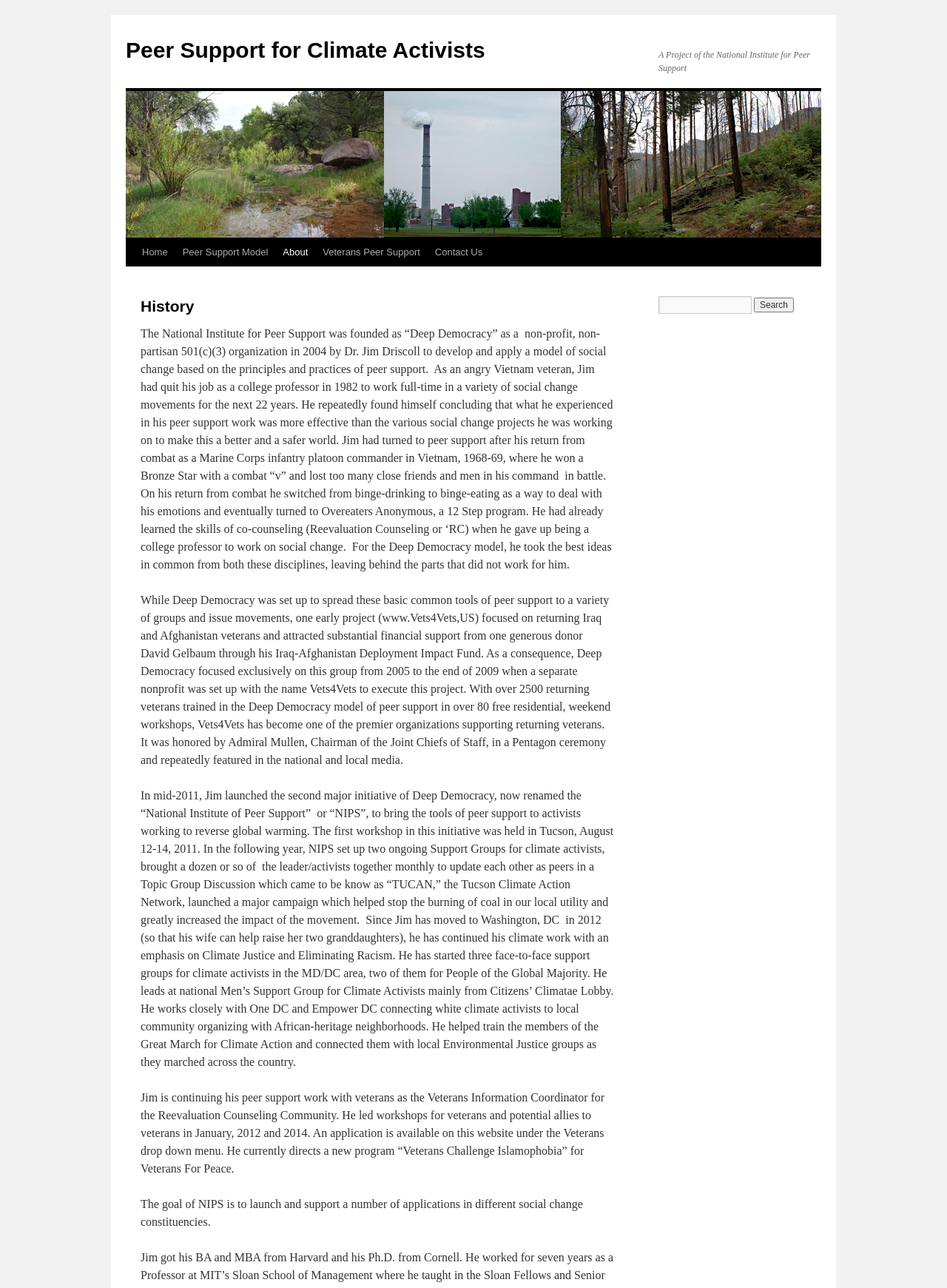Explain the webpage's design and content in an elaborate manner.

The webpage is about the history of the National Institute for Peer Support, specifically its founding and development. At the top, there is a link to "Peer Support for Climate Activists" and a static text stating "A Project of the National Institute for Peer Support". Below this, there are several navigation links, including "Home", "Peer Support Model", "About", "Veterans Peer Support", and "Contact Us".

The main content of the page is divided into sections, each with a heading. The first section is titled "History" and provides a detailed account of the founding of the National Institute for Peer Support by Dr. Jim Driscoll in 2004. The text describes Dr. Driscoll's background, including his experience as a Vietnam veteran and his work in social change movements.

The next section continues the history of the organization, describing its early projects, including one focused on supporting returning Iraq and Afghanistan veterans. This project, called Vets4Vets, attracted significant financial support and eventually became a separate nonprofit organization.

The following sections describe the organization's expansion into supporting climate activists, including the launch of a new initiative in 2011 and the establishment of support groups and campaigns focused on climate justice and eliminating racism.

Finally, there is a section about Jim's continued work with veterans, including his role as Veterans Information Coordinator for the Reevaluation Counseling Community and his direction of a new program called "Veterans Challenge Islamophobia" for Veterans For Peace.

At the bottom of the page, there is a search bar with a textbox and a "Search" button.